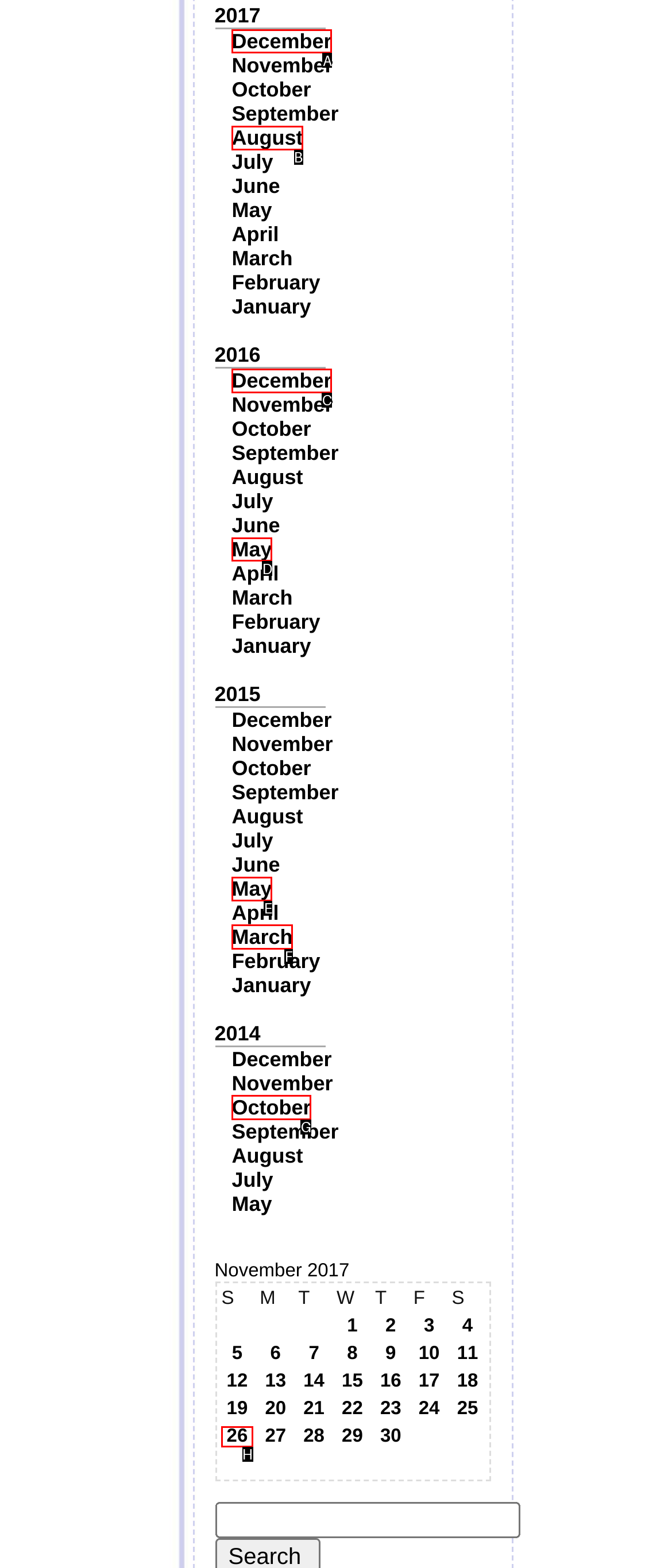Identify the correct choice to execute this task: Go to December
Respond with the letter corresponding to the right option from the available choices.

A